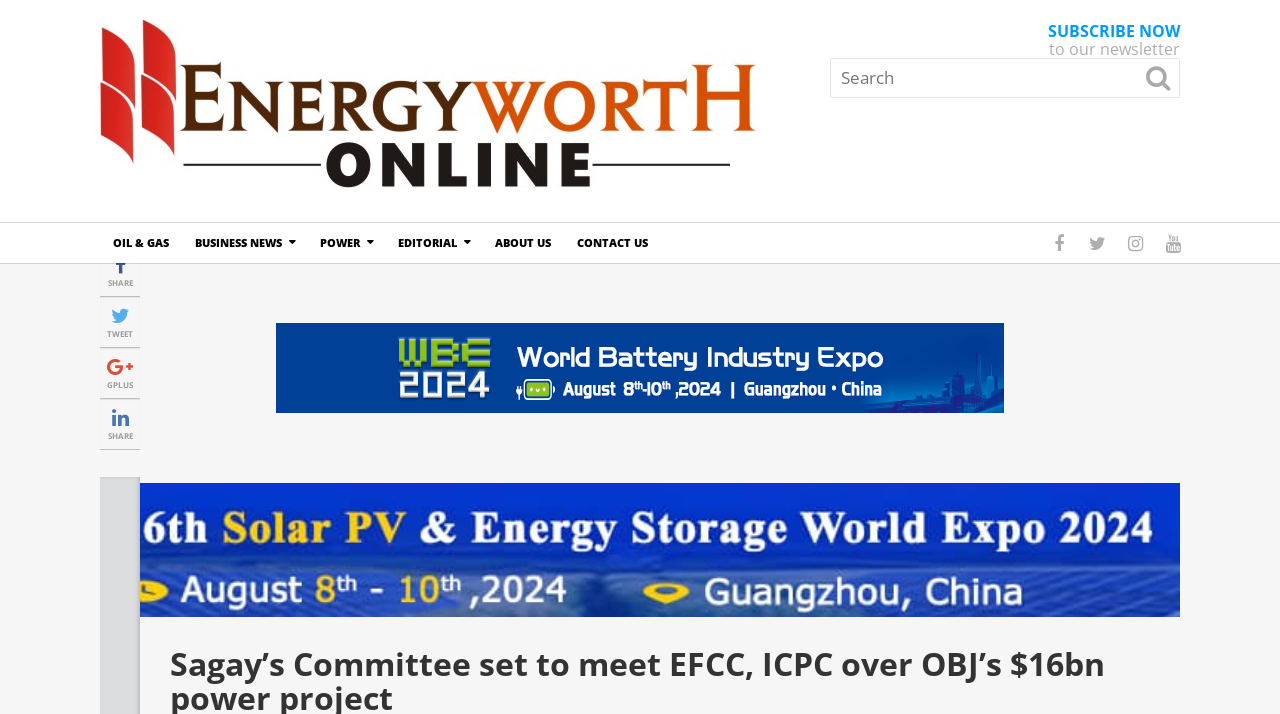What is the purpose of the searchbox?
Utilize the information in the image to give a detailed answer to the question.

The searchbox is located at the top right corner of the webpage, and its purpose is to allow users to search for specific content within the website.